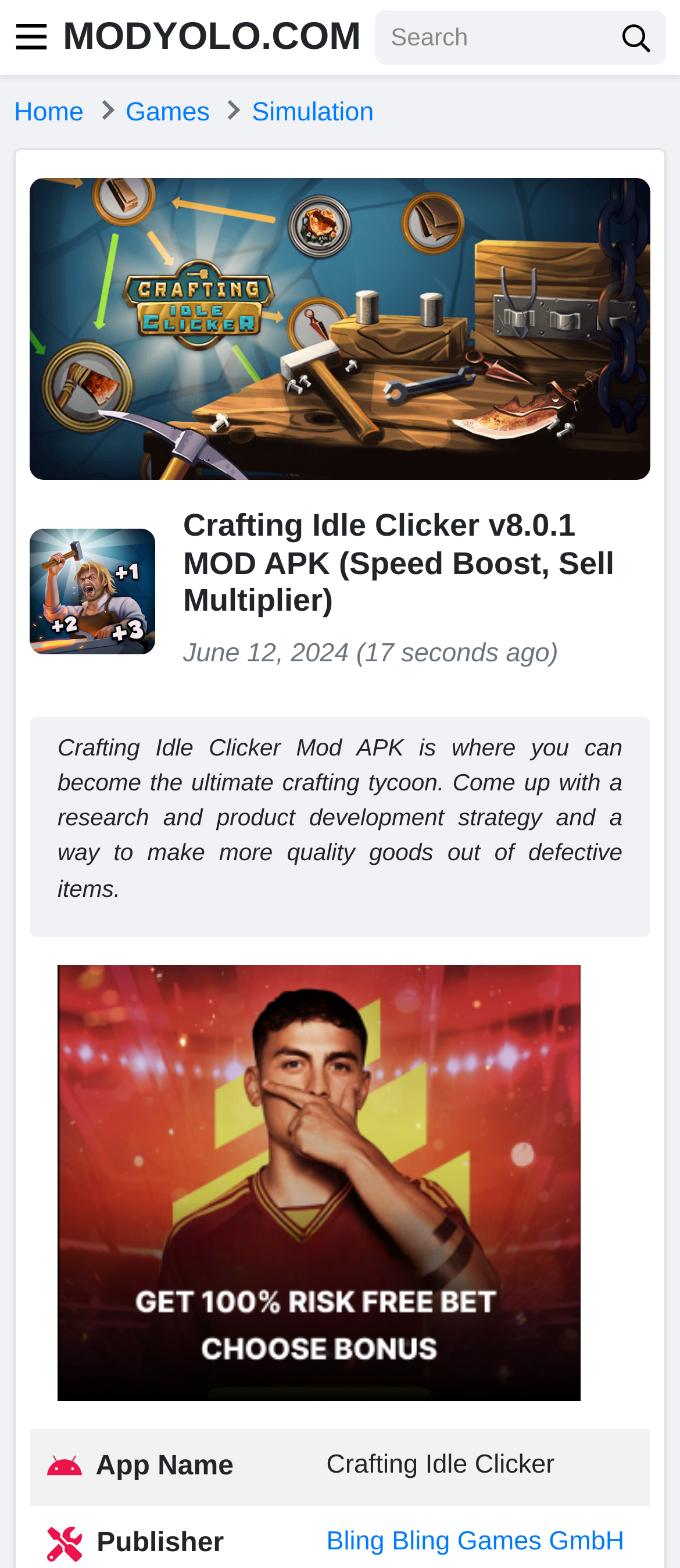Using the element description: "Bling Bling Games GmbH", determine the bounding box coordinates. The coordinates should be in the format [left, top, right, bottom], with values between 0 and 1.

[0.48, 0.677, 0.918, 0.696]